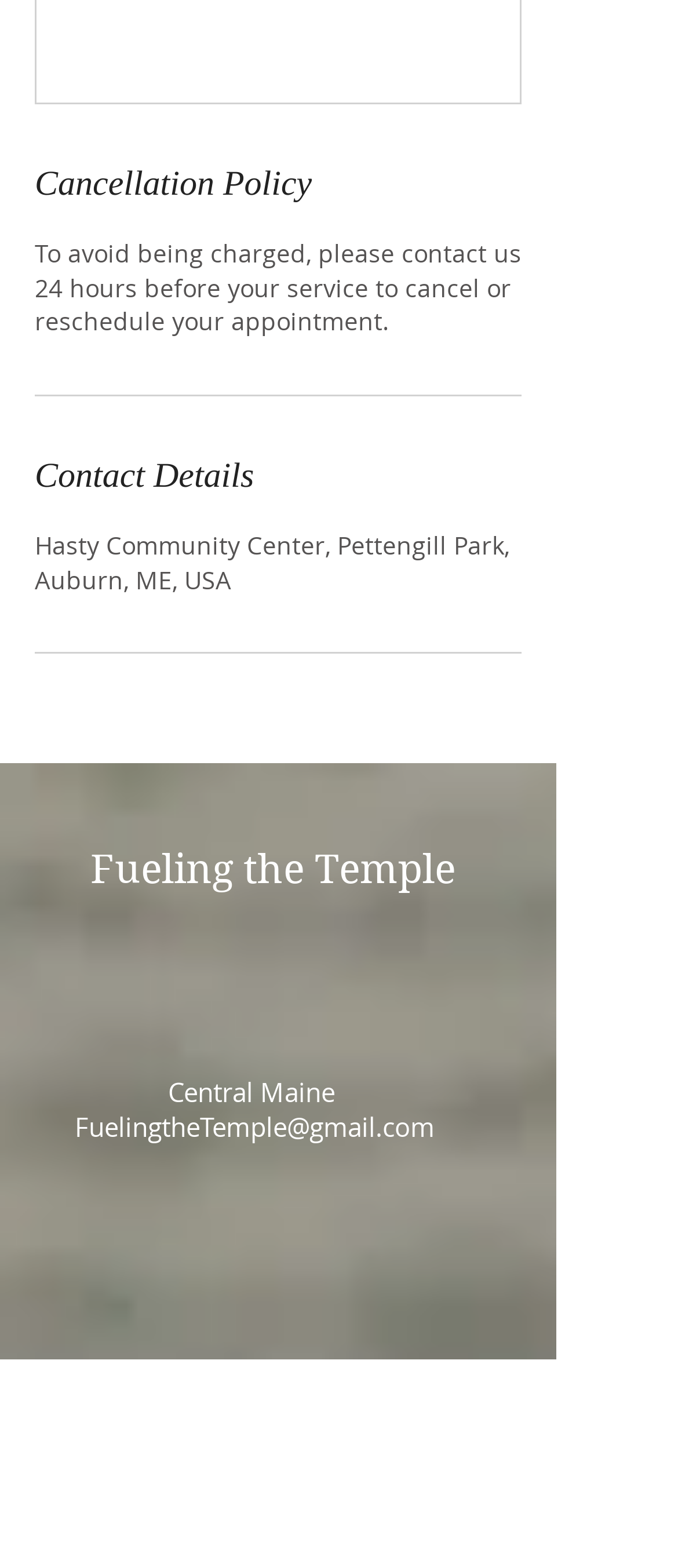What is the location of Hasty Community Center?
Give a detailed explanation using the information visible in the image.

In the 'Contact Details' section, the address 'Hasty Community Center, Pettengill Park, Auburn, ME, USA' is provided, indicating the location of the Hasty Community Center.